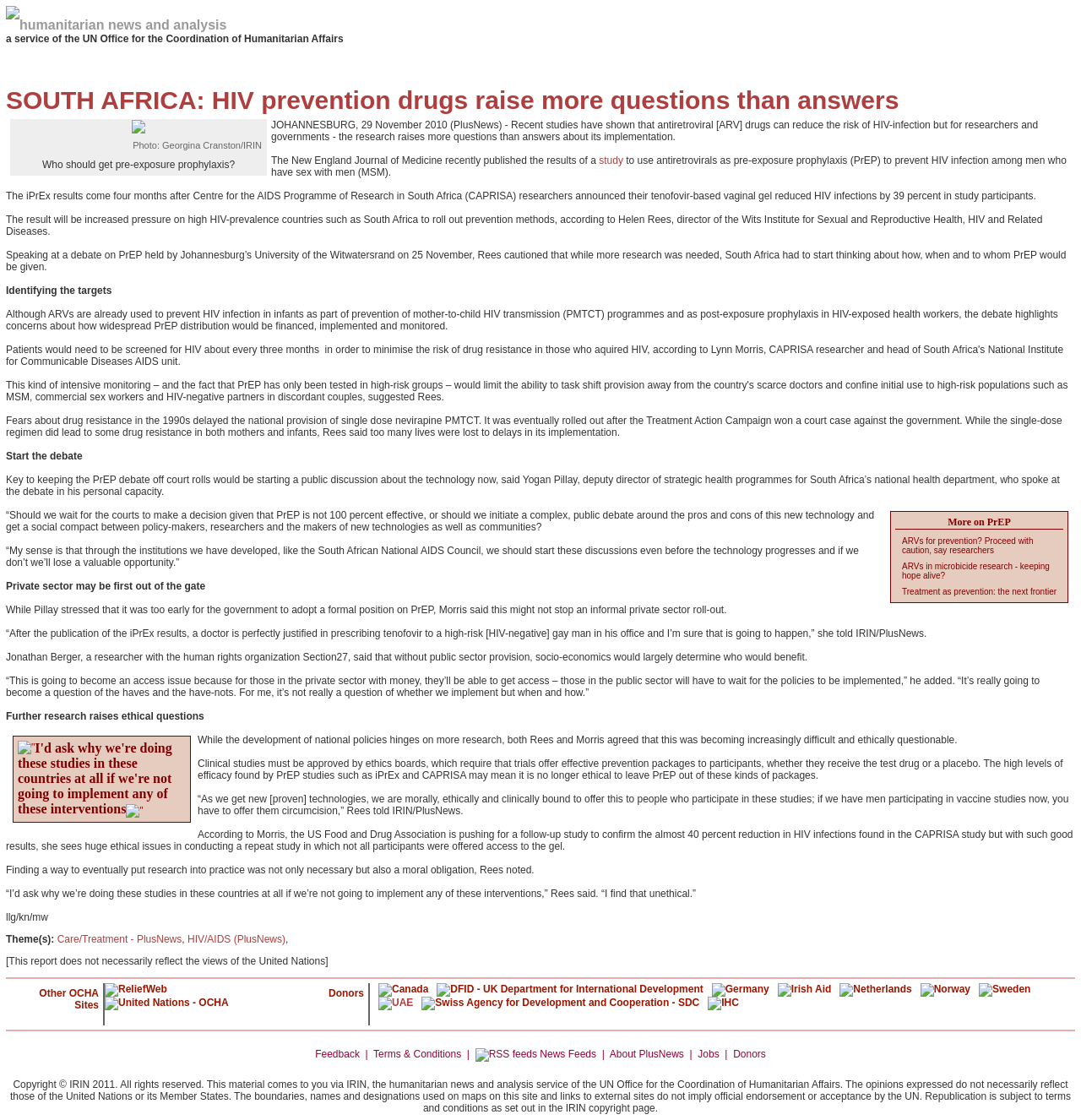Who is the director of the Wits Institute for Sexual and Reproductive Health, HIV and Related Diseases?
Could you answer the question in a detailed manner, providing as much information as possible?

The article mentions 'Helen Rees, director of the Wits Institute for Sexual and Reproductive Health, HIV and Related Diseases' in the section discussing the debate on PrEP.